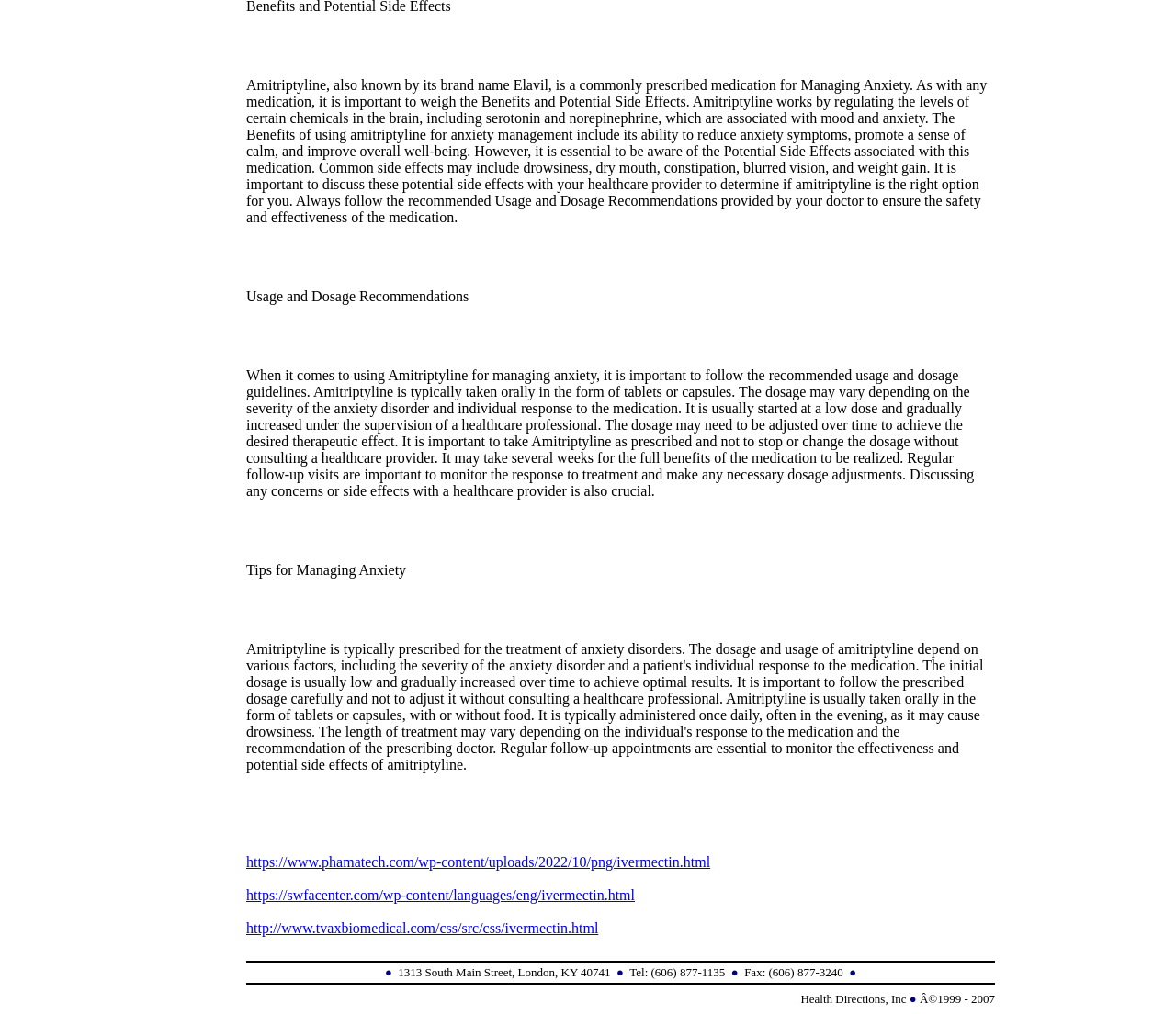What is the purpose of regular follow-up visits? From the image, respond with a single word or brief phrase.

To monitor response to treatment